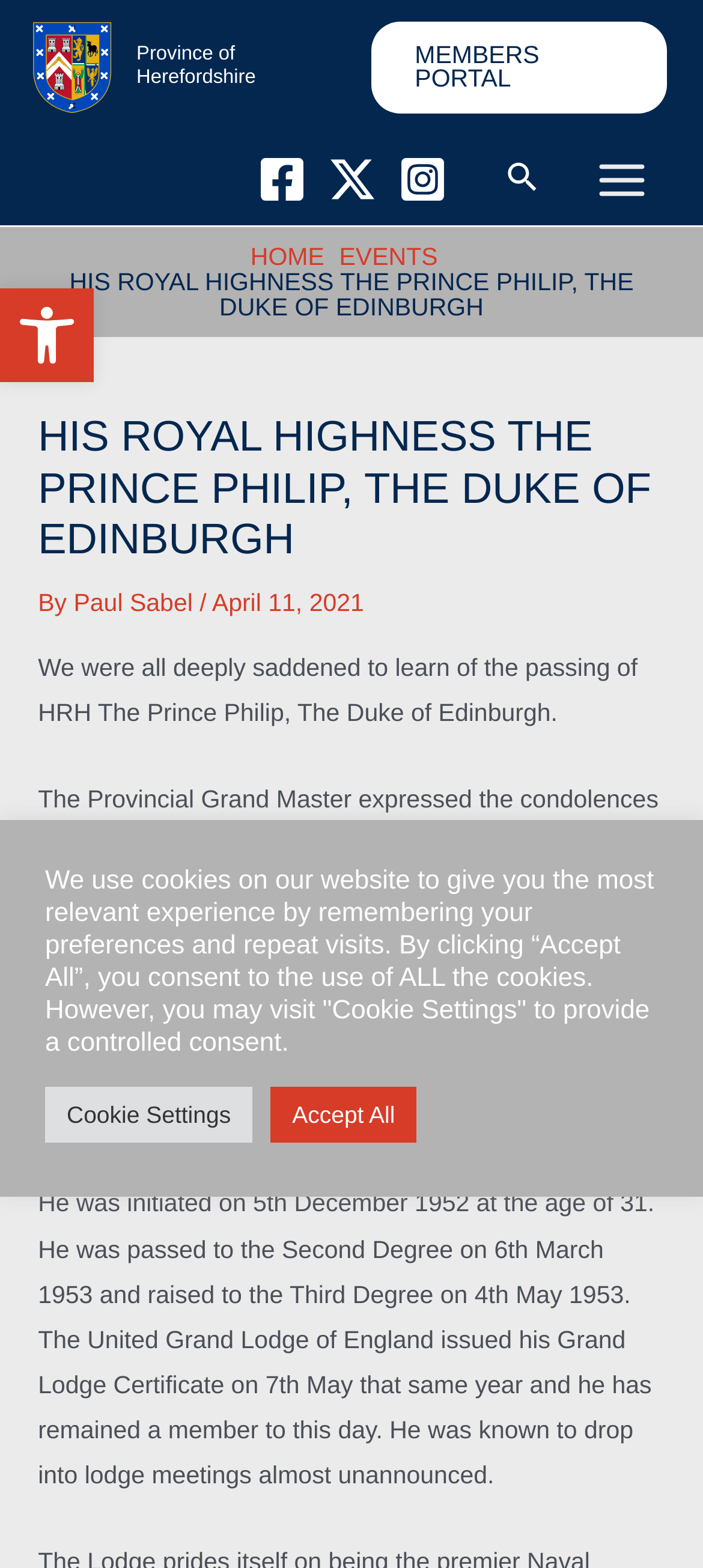Please respond to the question with a concise word or phrase:
Who wrote the article about HRH The Prince Philip?

Paul Sabel